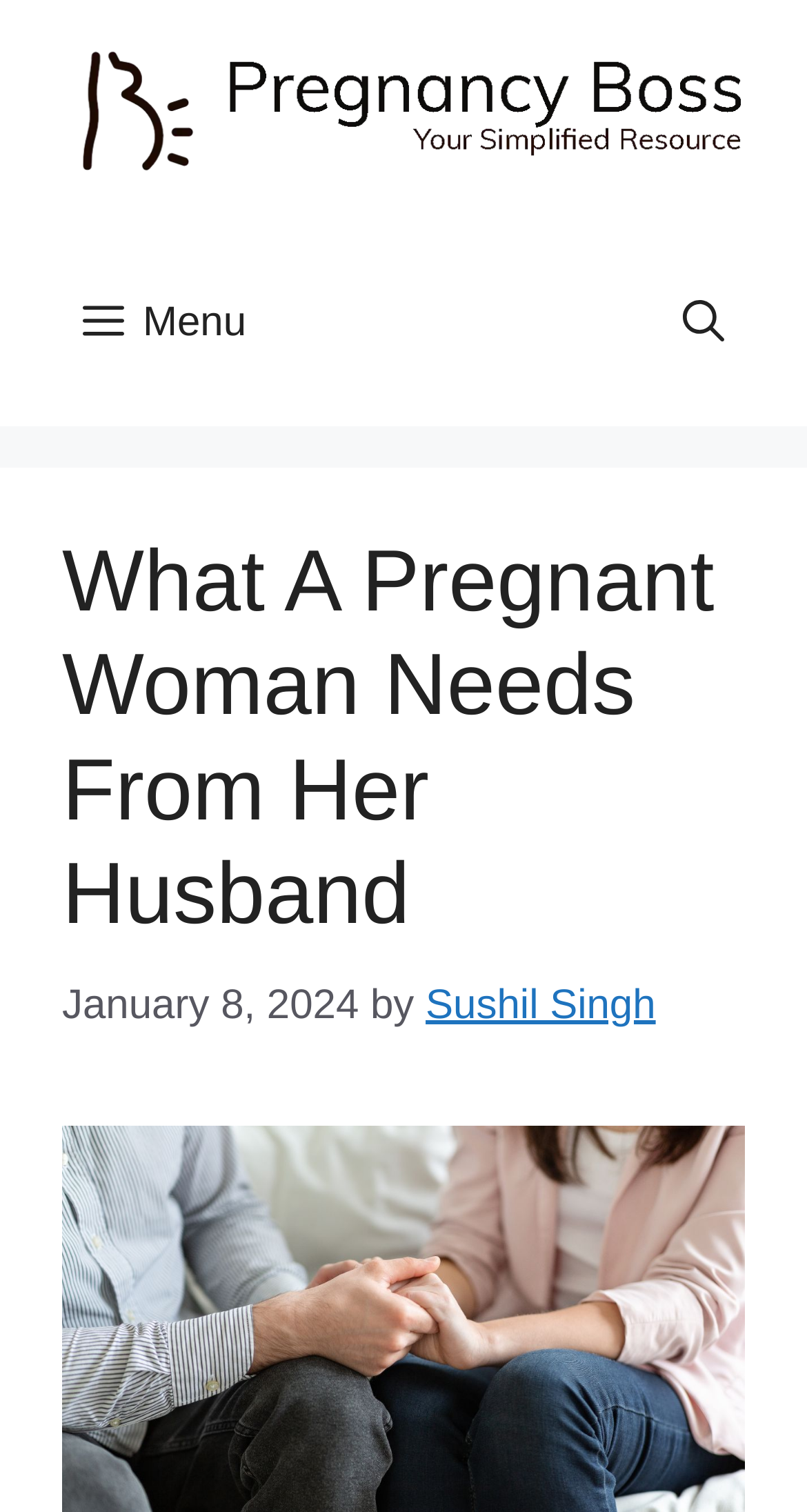Present a detailed account of what is displayed on the webpage.

The webpage is about a 15-part guide for pregnant women, focusing on spousal support and tips for moms-to-be. At the top of the page, there is a banner with the site's name, "Pregnancy Boss", accompanied by an image of the same name. Below the banner, a navigation menu is located, featuring a "Menu" button and an "Open search" button.

The main content of the page is headed by a title, "What A Pregnant Woman Needs From Her Husband", which is positioned in the upper-middle section of the page. The title is followed by the date "January 8, 2024" and the author's name, "Sushil Singh". 

Below the title, there is a large image depicting a married couple holding each other's hands, taking up most of the lower section of the page.